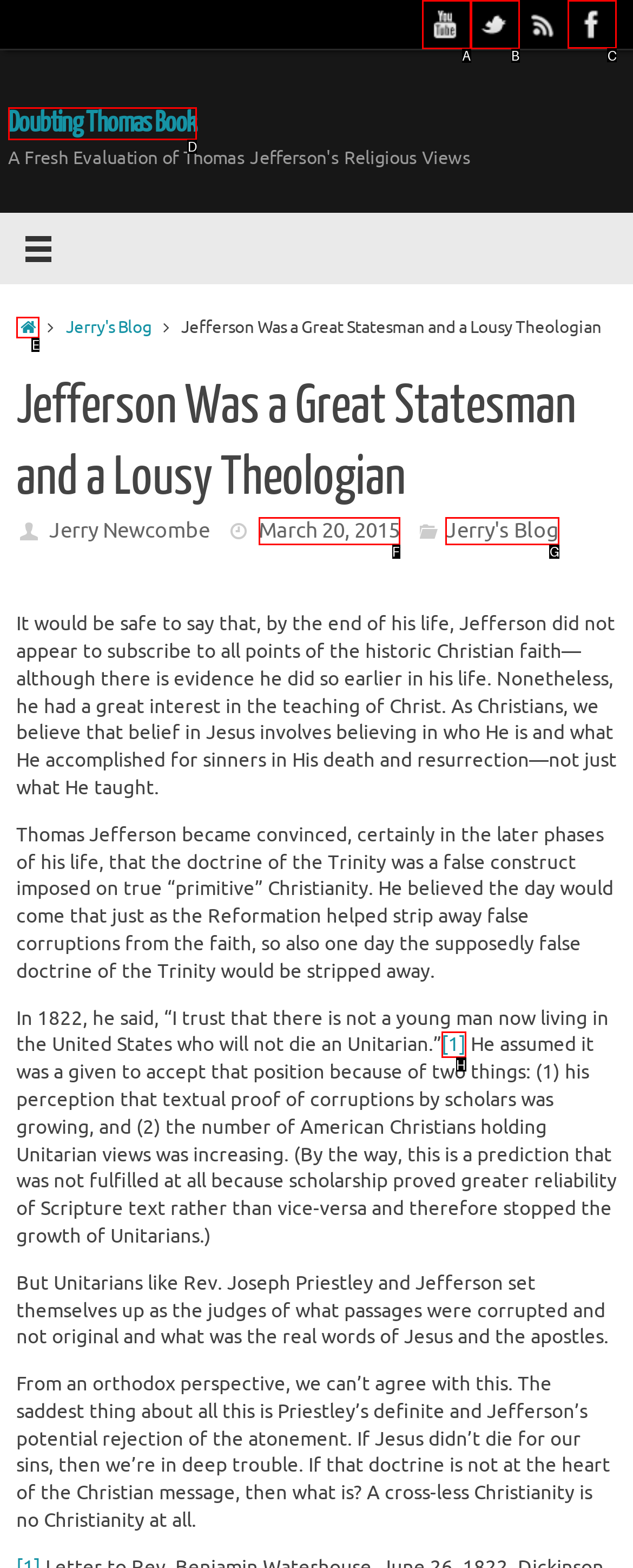Identify which HTML element should be clicked to fulfill this instruction: Read about virtual wifi router windows 7 Reply with the correct option's letter.

None